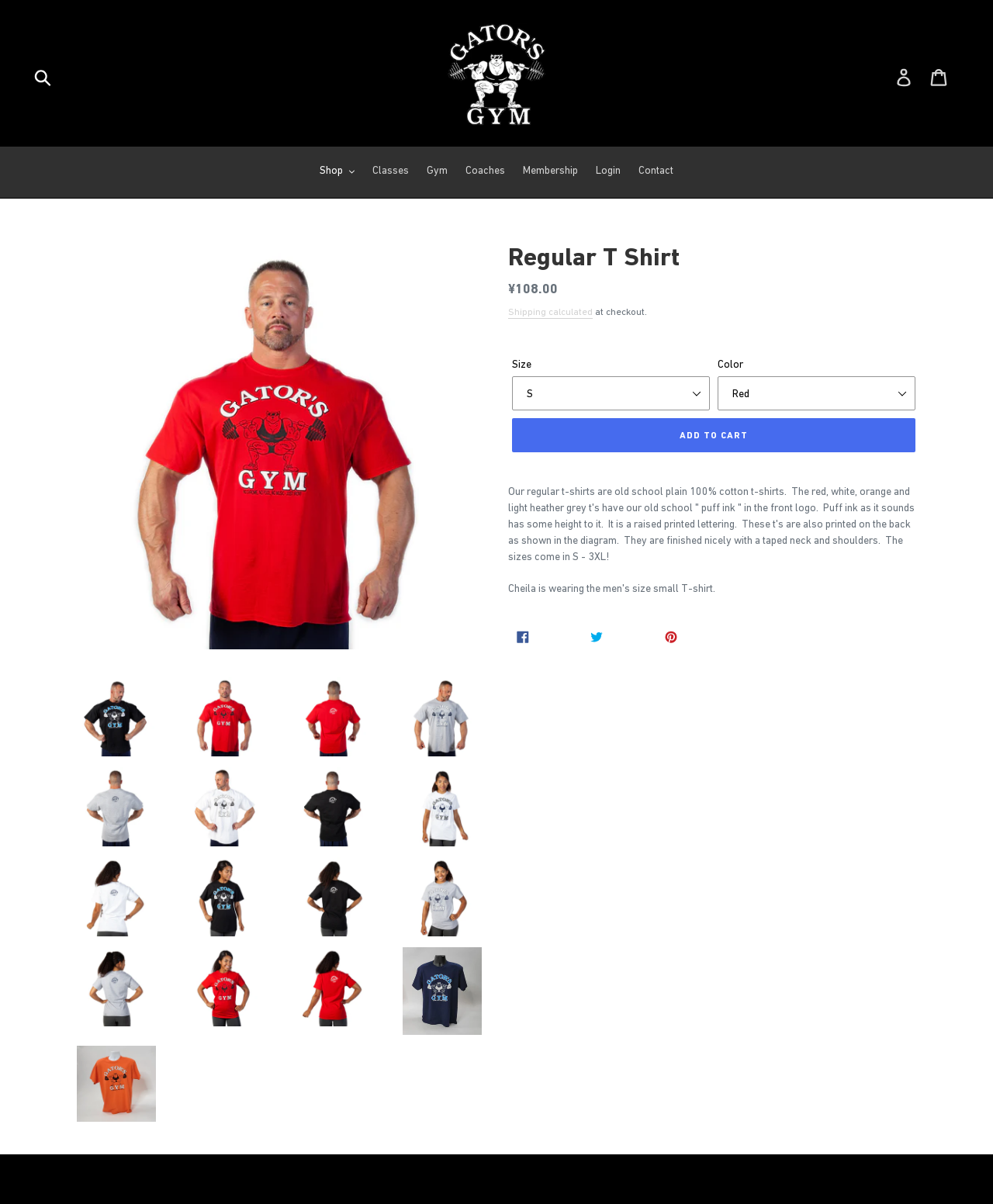Determine the bounding box coordinates of the area to click in order to meet this instruction: "Search for something".

[0.043, 0.05, 0.083, 0.078]